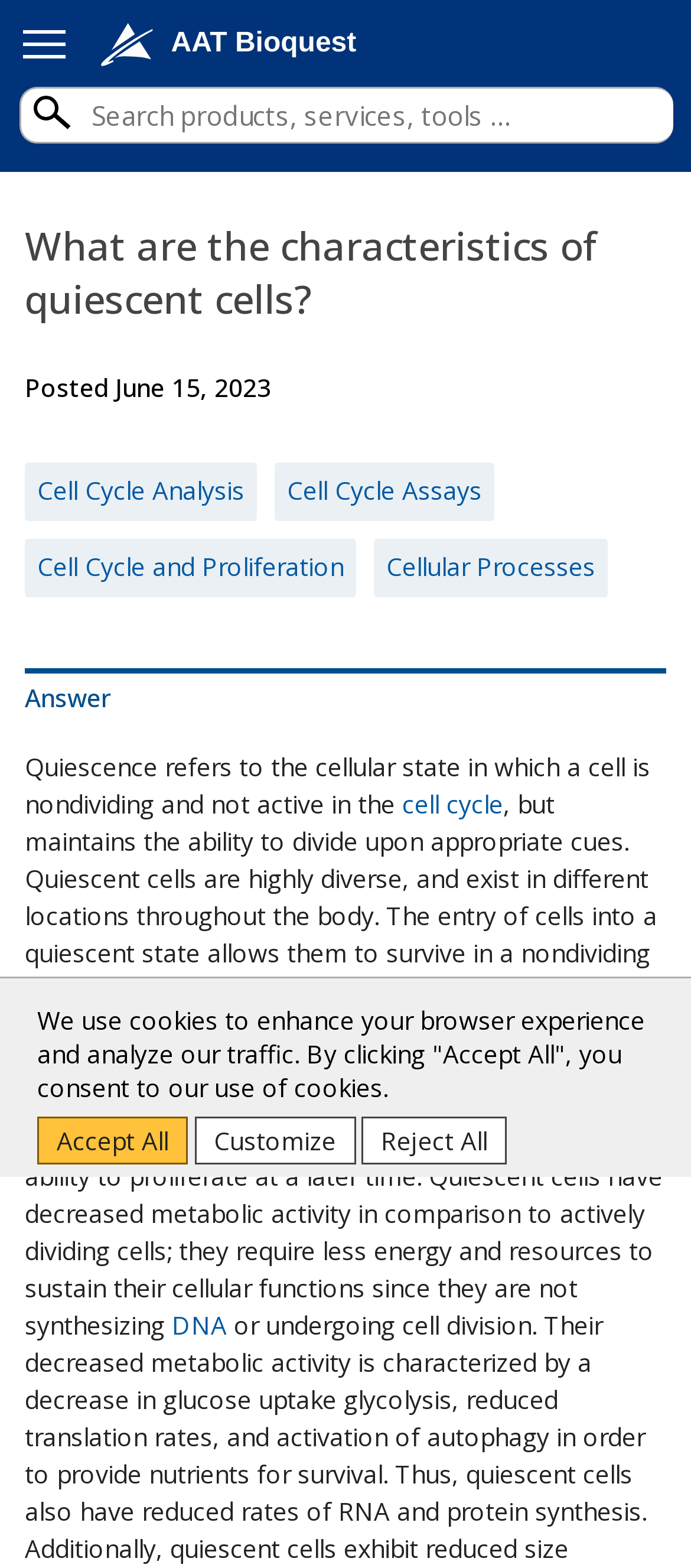Identify the bounding box coordinates of the part that should be clicked to carry out this instruction: "search for products".

[0.027, 0.055, 0.973, 0.091]